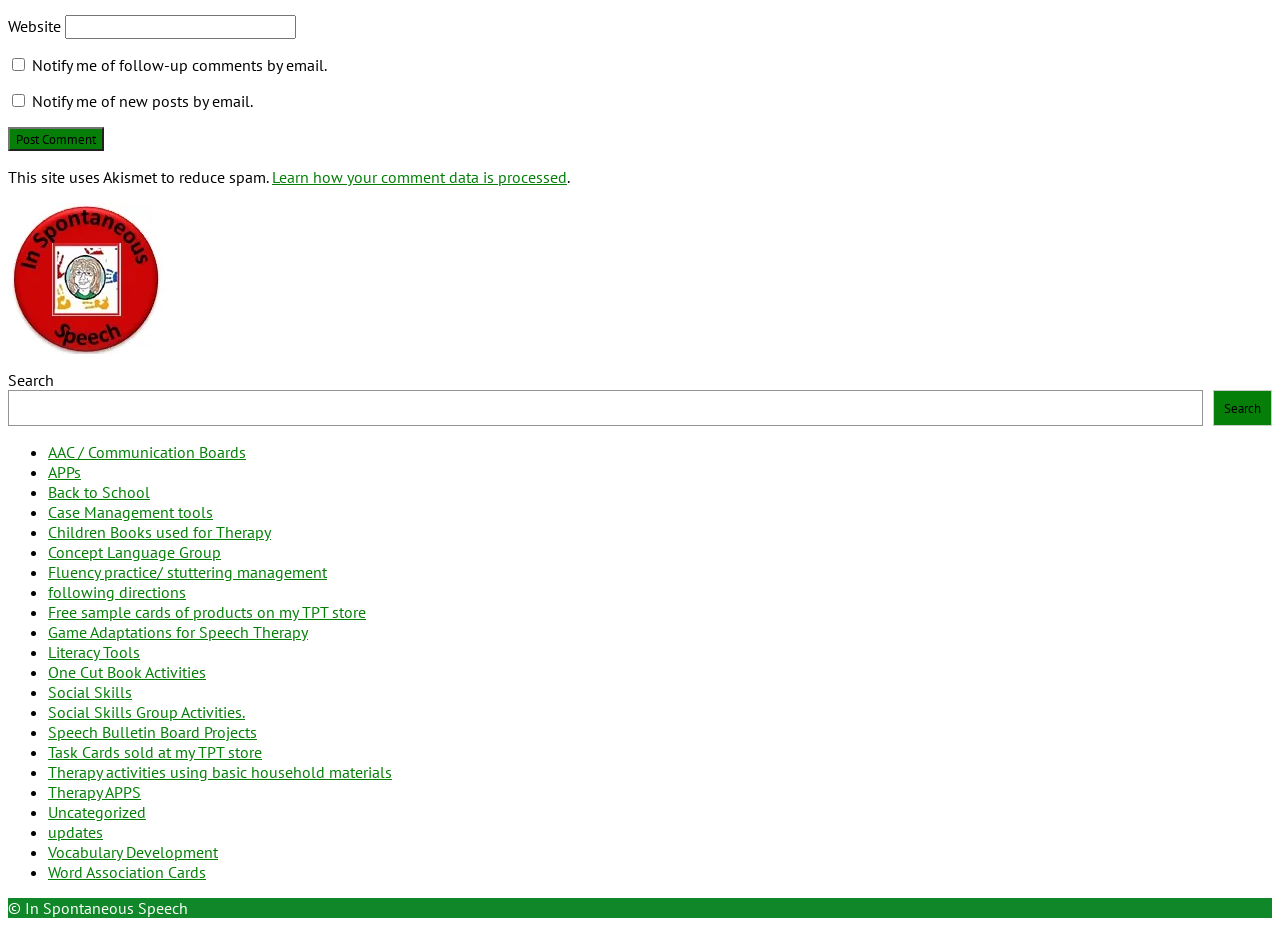Determine the bounding box coordinates of the region to click in order to accomplish the following instruction: "Visit the AAC / Communication Boards page". Provide the coordinates as four float numbers between 0 and 1, specifically [left, top, right, bottom].

[0.038, 0.478, 0.192, 0.499]